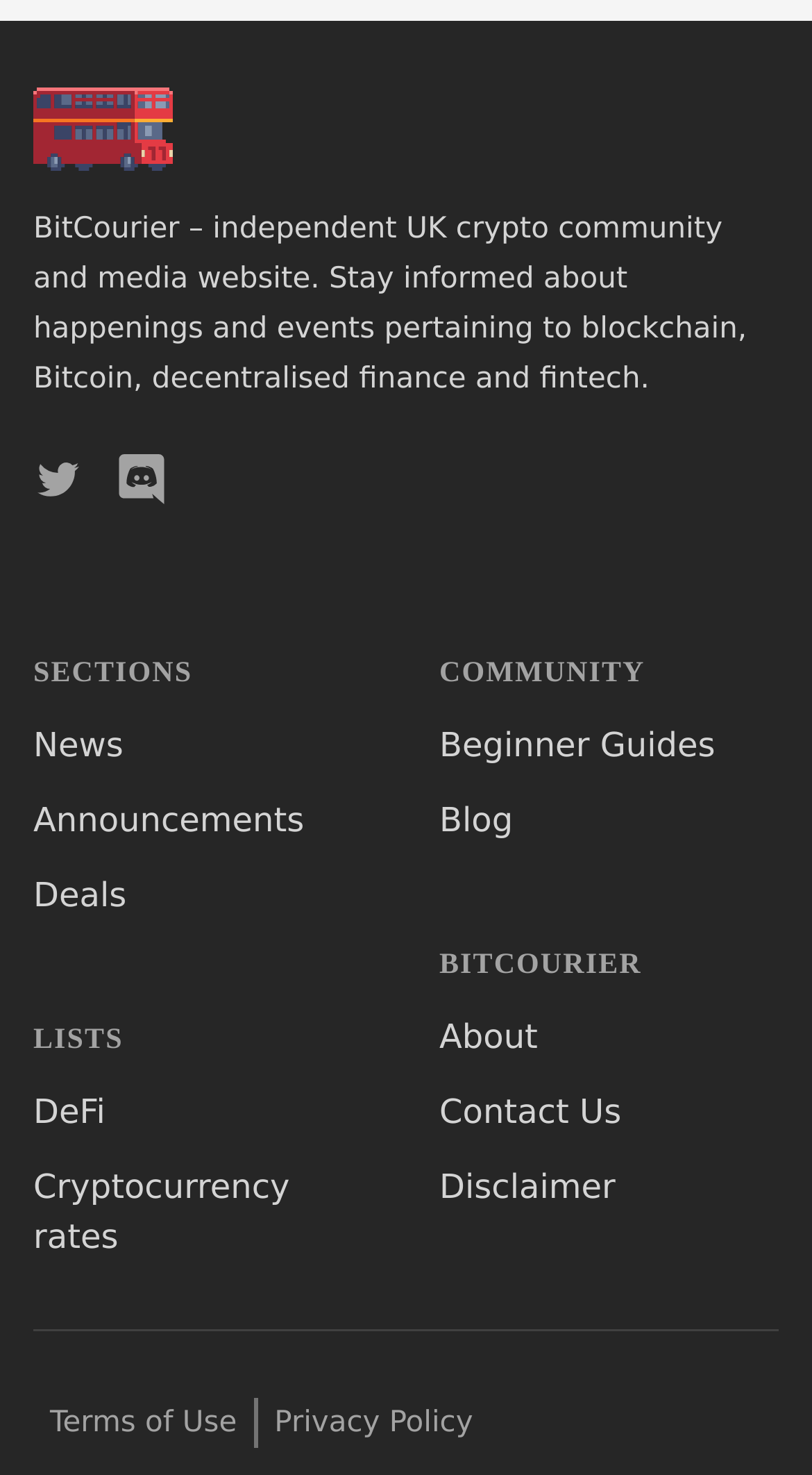Locate the bounding box of the UI element with the following description: "Cryptocurrency rates".

[0.041, 0.791, 0.357, 0.852]